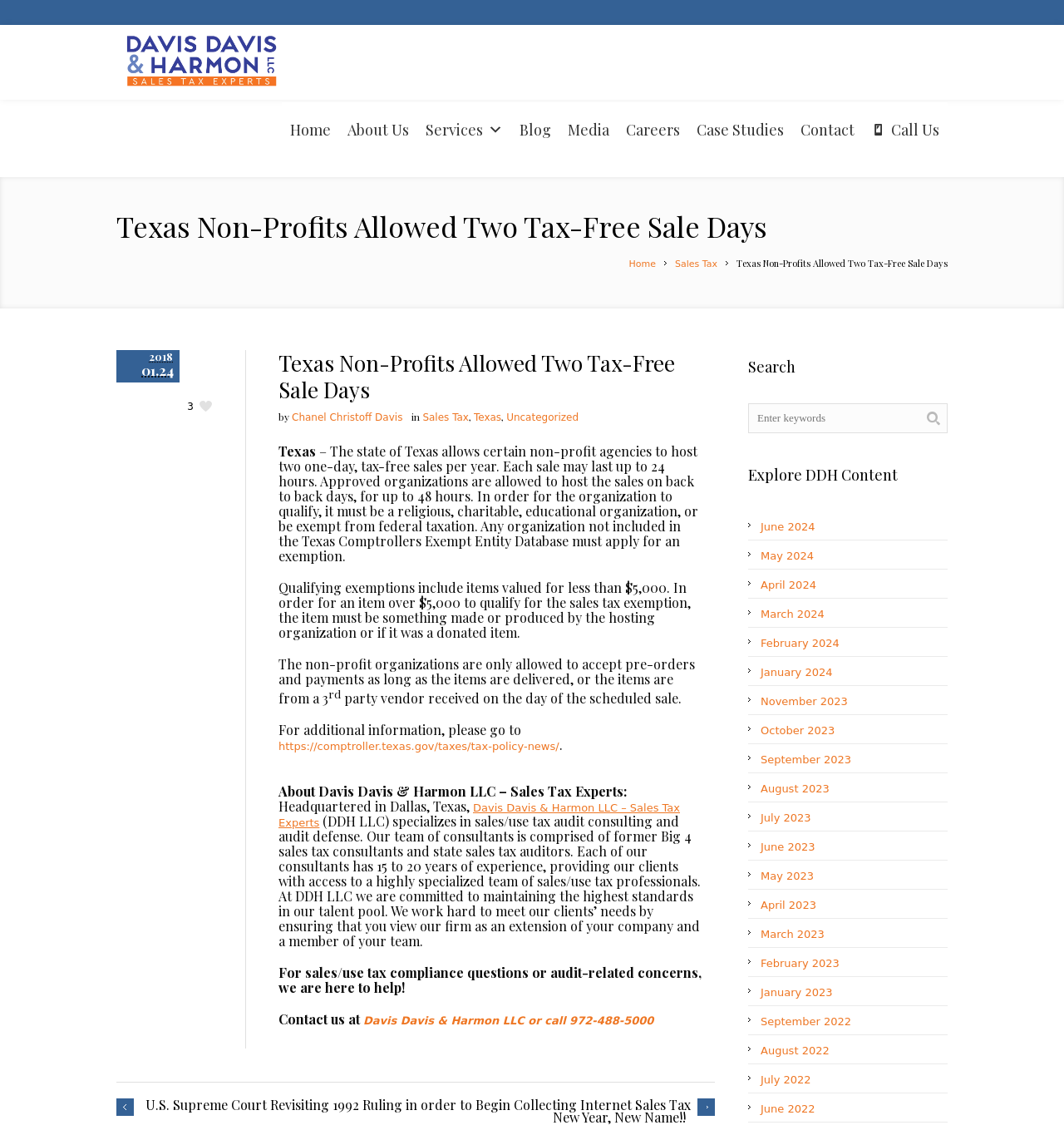Provide an in-depth caption for the contents of the webpage.

This webpage is about Davis & Davis LLC, a sales tax firm. At the top, there is a header section with a logo and a navigation menu with links to "Home", "About Us", "Services", "Blog", "Media", "Careers", "Case Studies", and "Contact". Below the header, there is a main heading "Texas Non-Profits Allowed Two Tax-Free Sale Days" followed by an article with a date "January 24, 2018". The article discusses the rules and regulations for non-profit organizations in Texas to host tax-free sales.

To the right of the article, there is a sidebar with a search bar and a section titled "Explore DDH Content" with links to various months and years, such as "June 2024", "May 2024", and so on. Below the sidebar, there are two more links to articles, "U.S. Supreme Court Revisiting 1992 Ruling in order to Begin Collecting Internet Sales Tax" and "New Year, New Name!!".

The webpage also has a section about the company, Davis Davis & Harmon LLC, which specializes in sales/use tax audit consulting and audit defense. The company's team consists of former Big 4 sales tax consultants and state sales tax auditors with 15 to 20 years of experience. The section also provides contact information and encourages visitors to reach out for sales/use tax compliance questions or audit-related concerns.